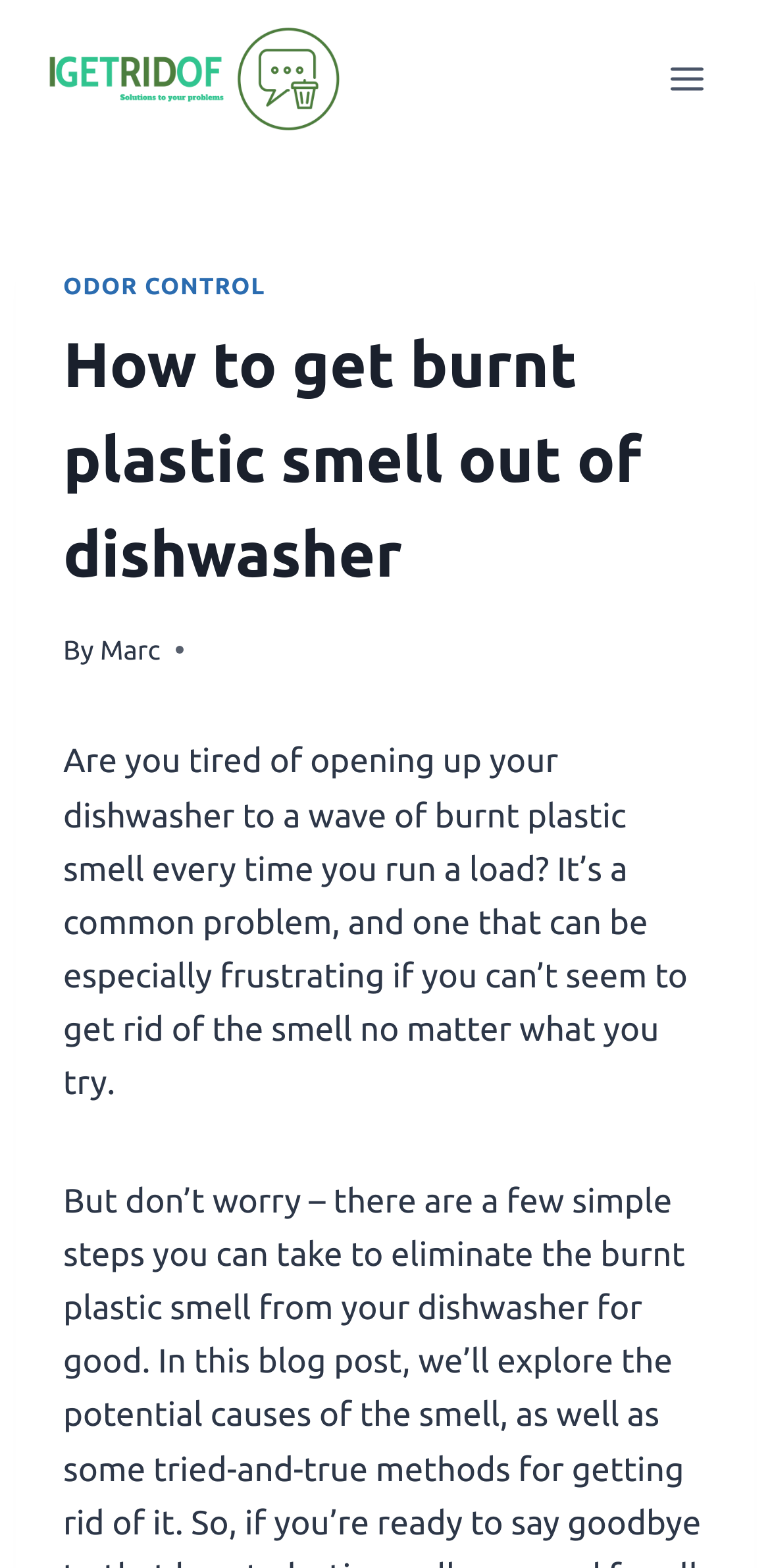Provide a thorough description of this webpage.

The webpage is about removing burnt plastic smell from a dishwasher. At the top left, there is a link with no text. To the right of this link, a button labeled "Open menu" is located. When expanded, this button reveals a menu with a header section. 

In the header section, there is a link labeled "ODOR CONTROL" on the left, followed by a heading that reads "How to get burnt plastic smell out of dishwasher". Below the heading, there is a "By" label, next to which is a link to the author's name, "Marc". To the right of the author's name, a time stamp "December 22, 2022" is displayed.

Below the header section, a paragraph of text describes the problem of burnt plastic smell in dishwashers, stating that it's a common issue that can be frustrating to resolve.